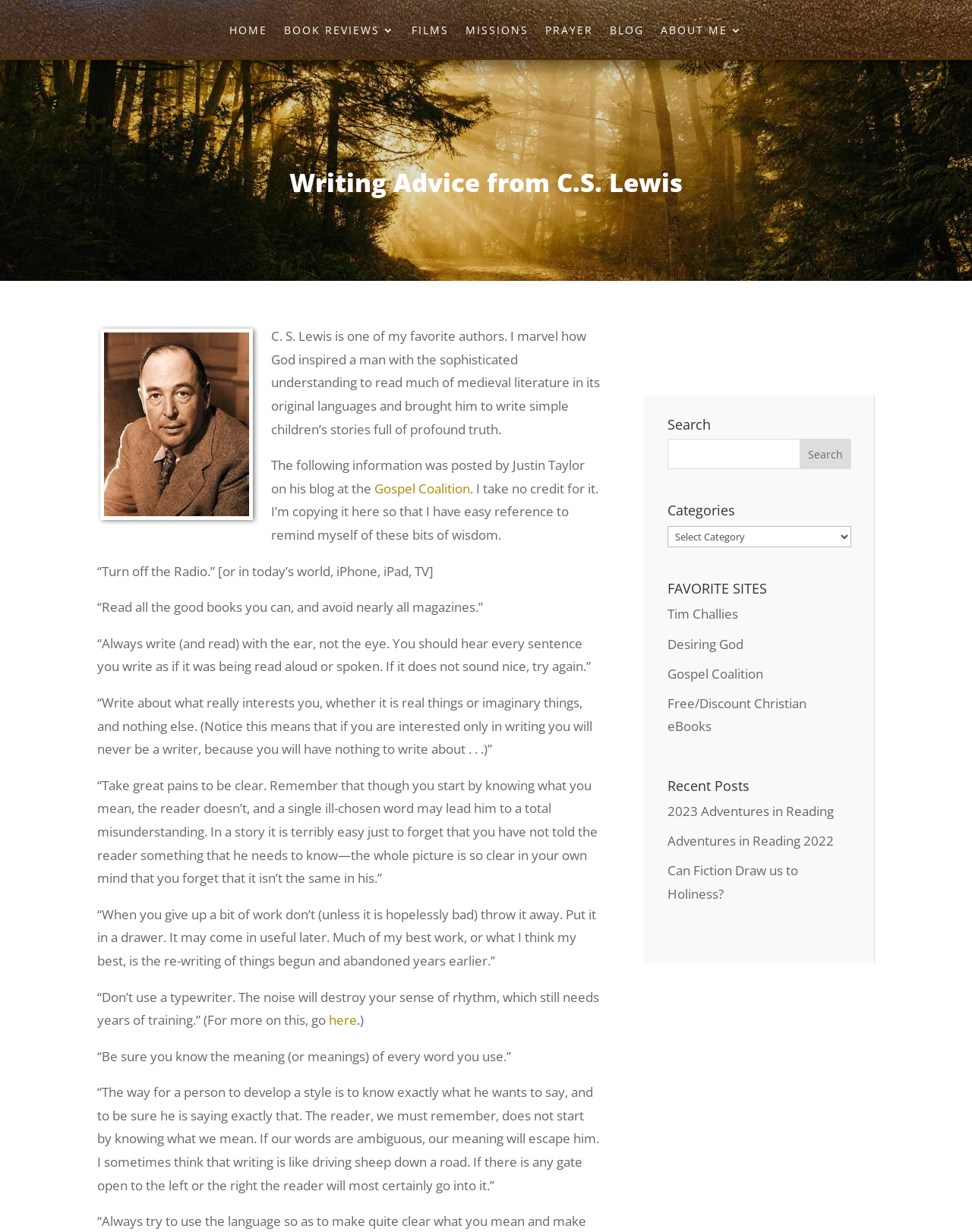What is the advice given by C.S. Lewis about reading?
From the details in the image, answer the question comprehensively.

The webpage quotes C.S. Lewis as saying '“Read all the good books you can, and avoid nearly all magazines.”' which suggests that his advice is to read all good books and avoid most magazines.